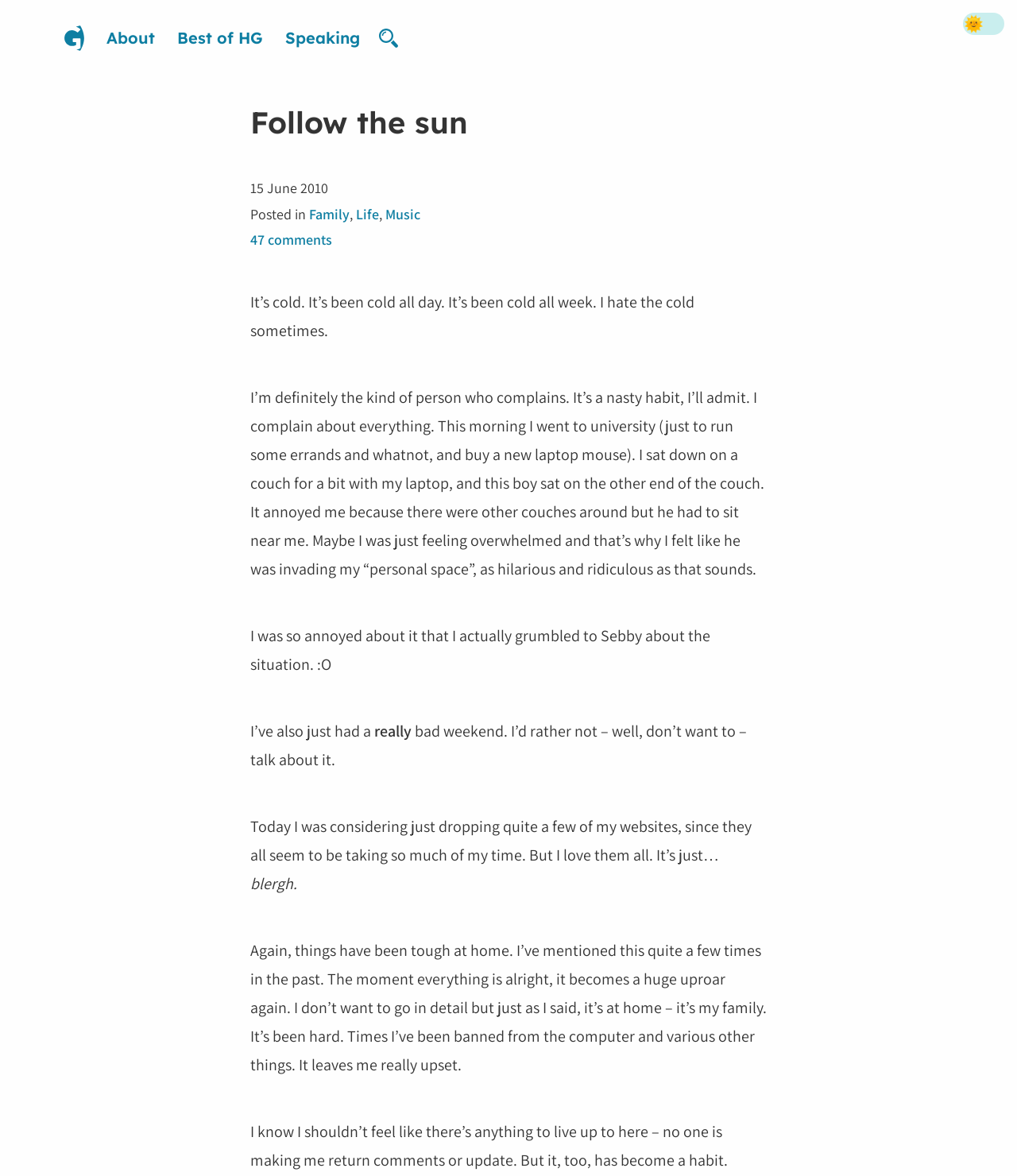Give a detailed account of the webpage.

This webpage is a blog post titled "Follow the sun" on a website called "Hey Georgie". At the top left corner, there is a link to skip to the content, followed by a navigation list with links to the homepage, about page, best of HG, speaking, and a search form trigger. The search form is located on the right side of the navigation list, with a search box and a search button.

Below the navigation list, there is a heading "Follow the sun" in a larger font size. Underneath the heading, there is a footer section with a timestamp of the blog post, "15 June 2010", and categories "Family", "Life", and "Music" with a link to 47 comments.

The main content of the blog post is a personal essay about the author's feelings towards the cold weather, their habit of complaining, and their recent experiences. The text is divided into several paragraphs, with the author sharing their thoughts and feelings about various topics, including a encounter with a boy at university, their personal space, and their struggles at home.

There are no images on the page except for the logo of "Hey Georgie" in the navigation list and a small image for the search form trigger. The overall layout is simple, with a focus on the text content of the blog post.